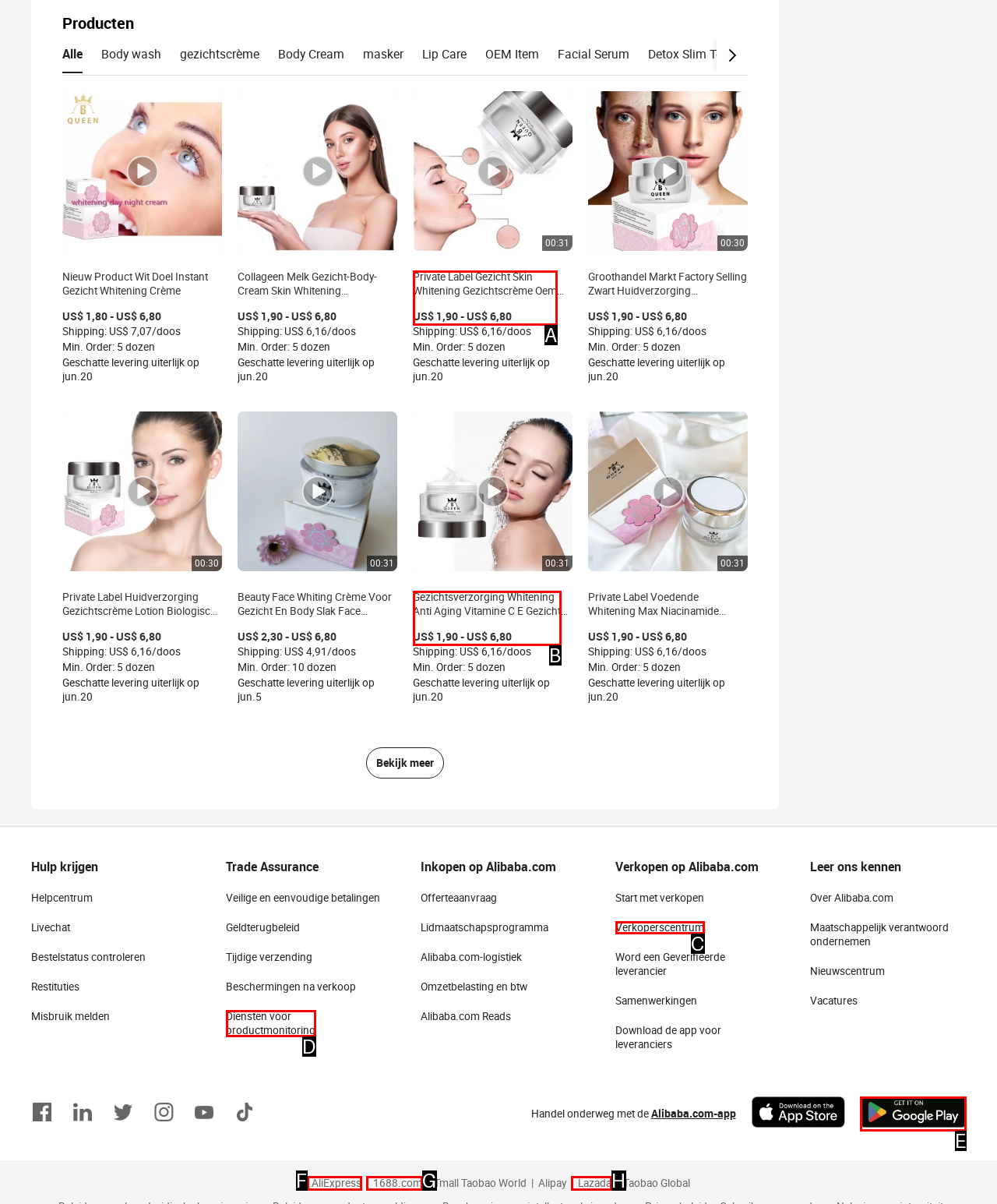Assess the description: Diensten voor productmonitoring and select the option that matches. Provide the letter of the chosen option directly from the given choices.

D